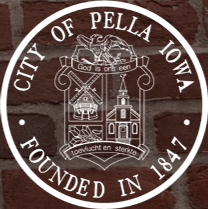What is the cultural heritage reflected in the seal's design?
Using the image as a reference, deliver a detailed and thorough answer to the question.

The caption notes that the seal includes symbols such as a windmill and a church, which are motifs that reflect Pella's Dutch roots and community spirit, indicating that the cultural heritage reflected in the seal's design is Dutch.